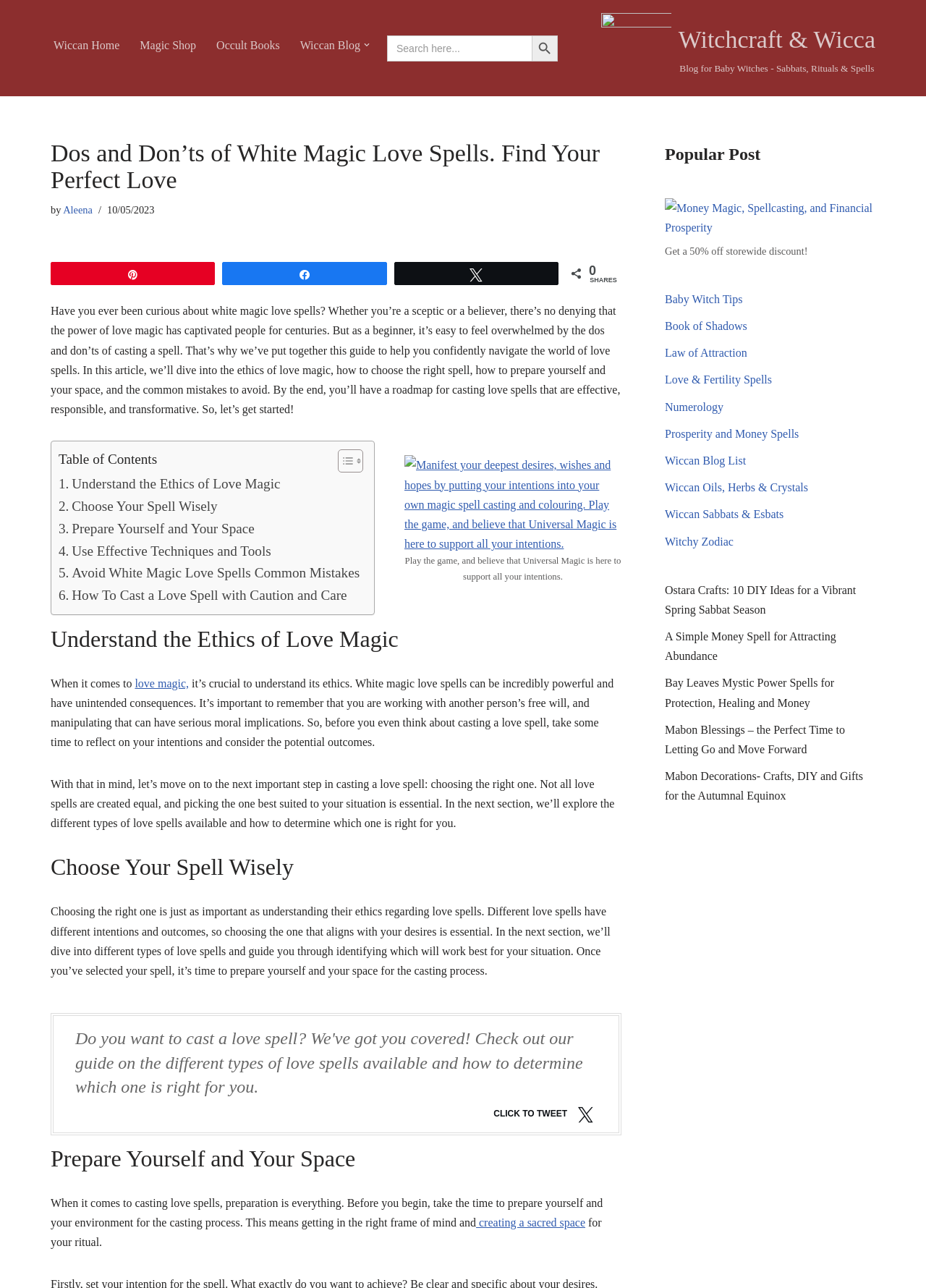Calculate the bounding box coordinates for the UI element based on the following description: "Toggle". Ensure the coordinates are four float numbers between 0 and 1, i.e., [left, top, right, bottom].

[0.353, 0.349, 0.388, 0.368]